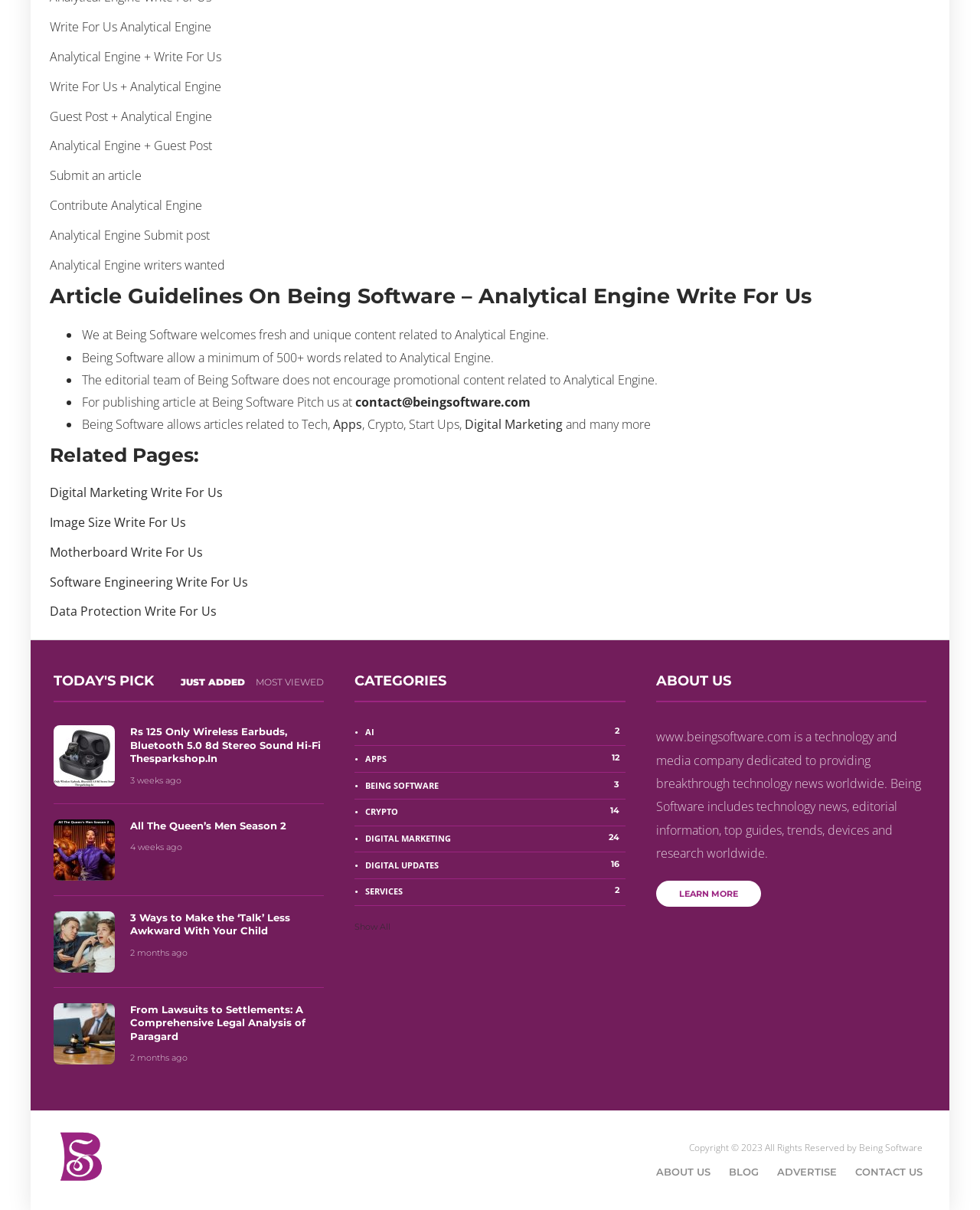Determine the bounding box coordinates of the clickable region to carry out the instruction: "View categories".

[0.362, 0.556, 0.456, 0.581]